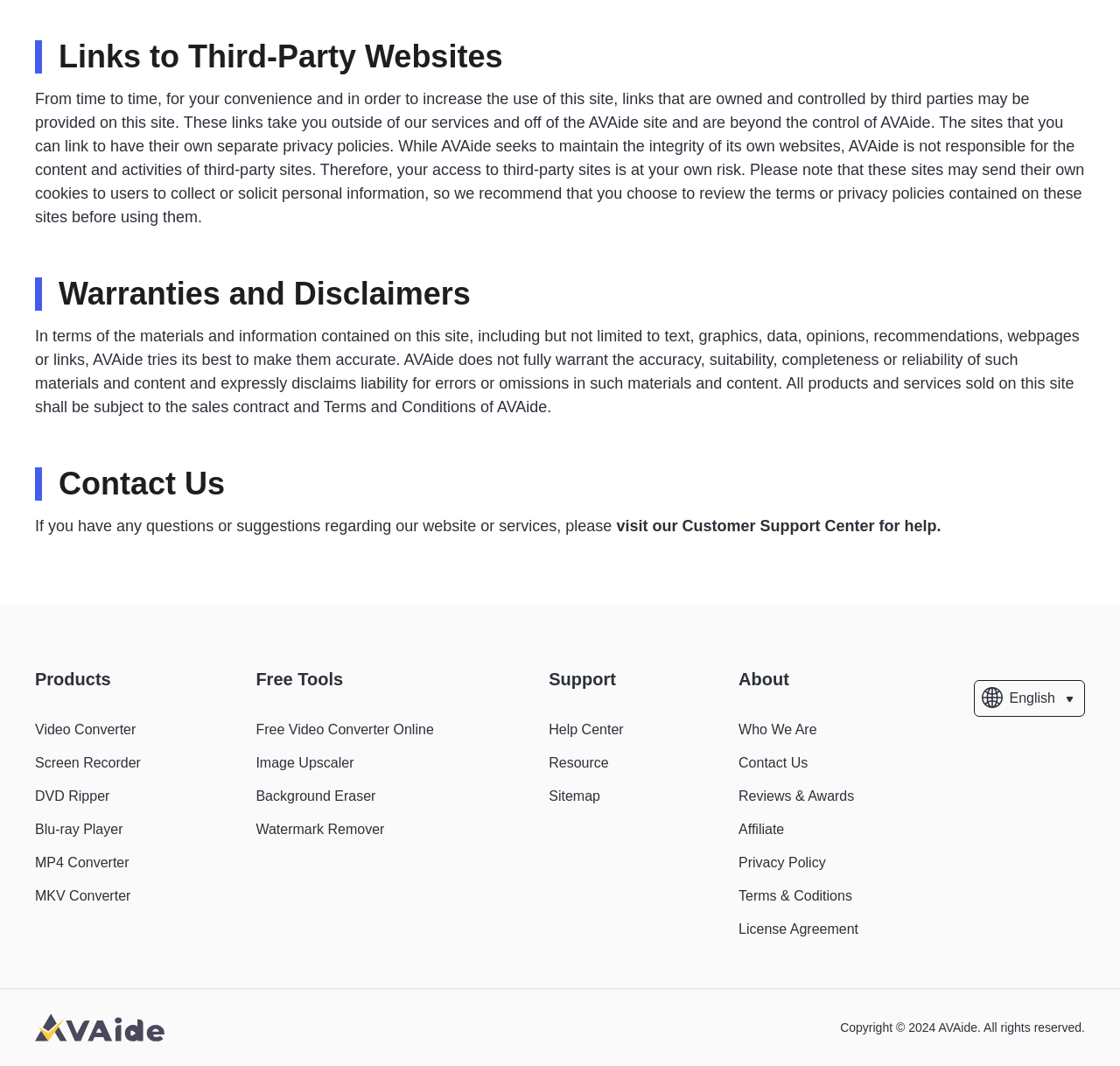Provide a brief response using a word or short phrase to this question:
What type of products are offered by AVAide?

Video and media